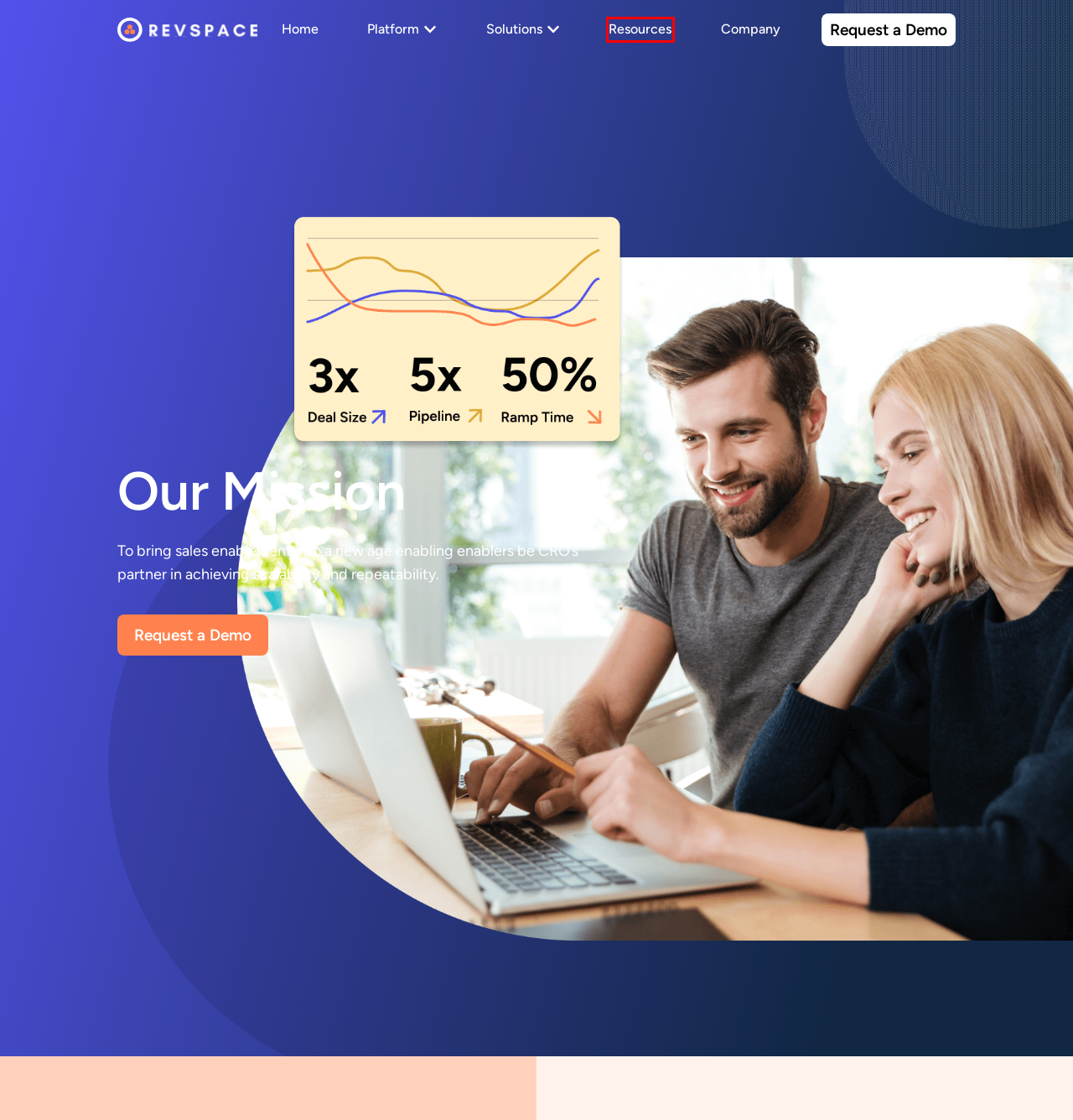Inspect the provided webpage screenshot, concentrating on the element within the red bounding box. Select the description that best represents the new webpage after you click the highlighted element. Here are the candidates:
A. Demo - RevSpace
B. Platform Overview - RevSpace
C. Terms of Use - RevSpace
D. Revspace | Enable your revenue teams to win more
E. Resources - RevSpace
F. Coach and Train - RevSpace
G. Engage Buyers - RevSpace
H. Solution For Sellers - RevSpace

E